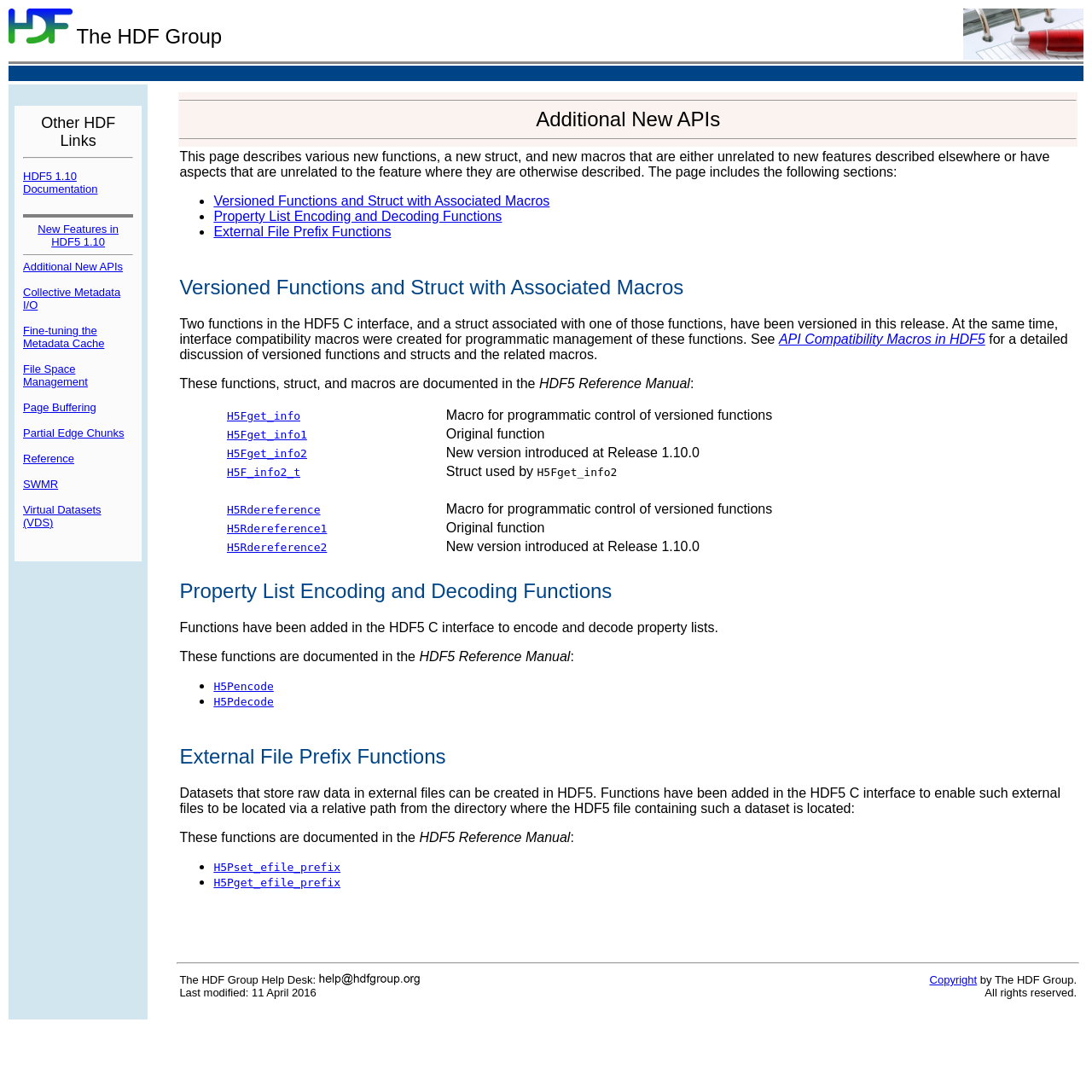Locate the bounding box coordinates of the clickable region to complete the following instruction: "Click the 'Versioned Functions and Struct with Associated Macros' link."

[0.196, 0.177, 0.503, 0.191]